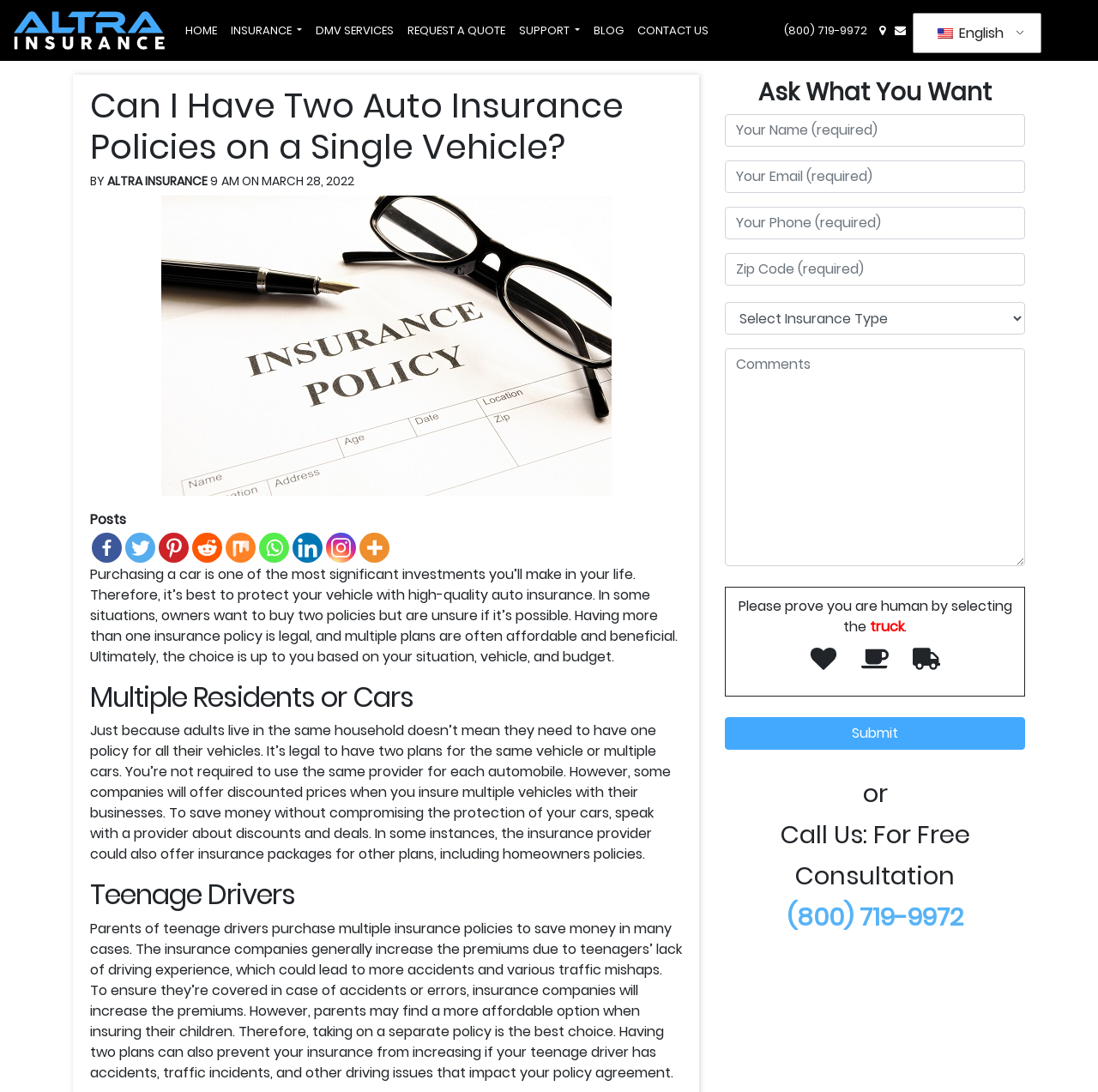Please identify the bounding box coordinates of where to click in order to follow the instruction: "Call the phone number".

[0.714, 0.02, 0.801, 0.035]